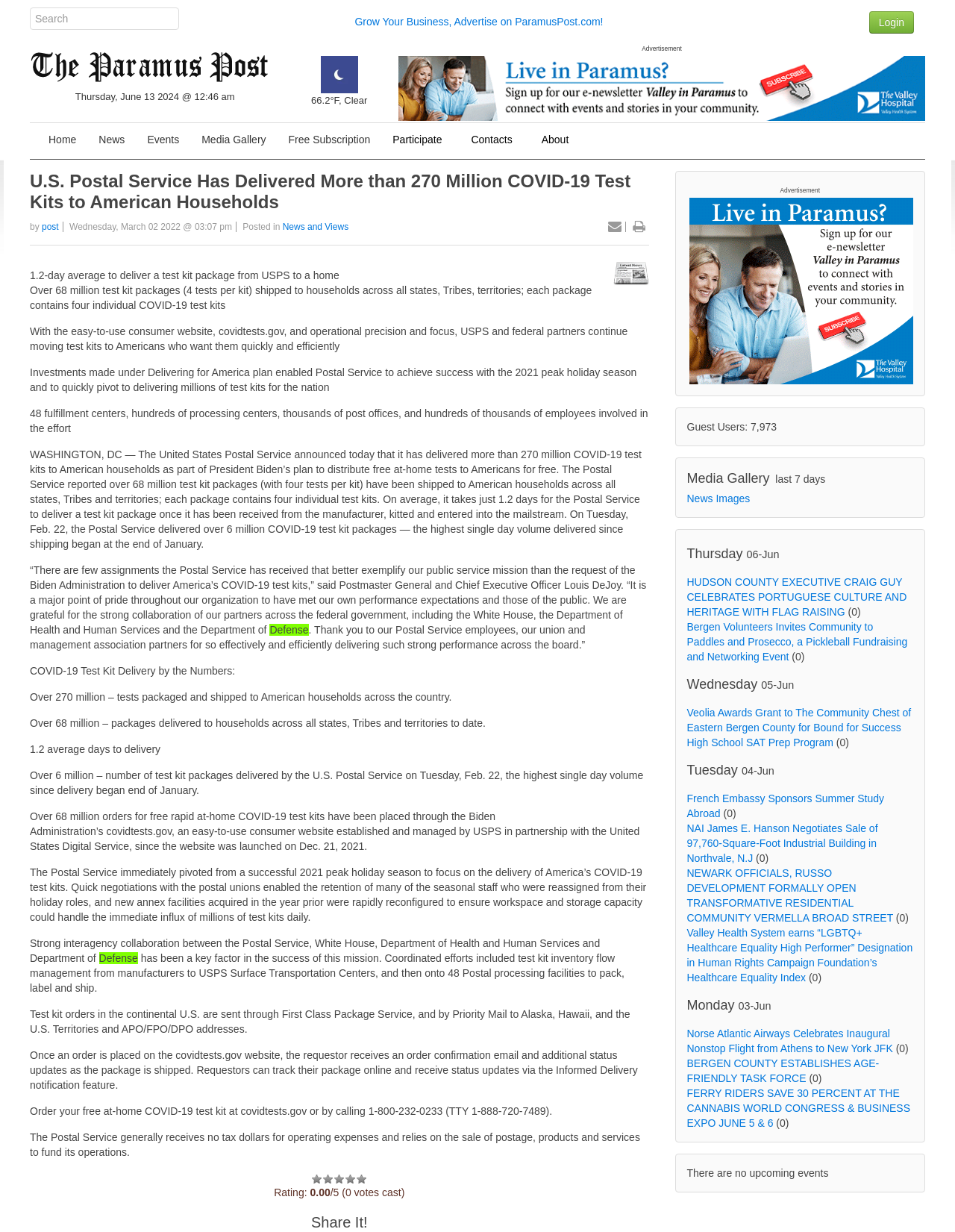Could you specify the bounding box coordinates for the clickable section to complete the following instruction: "Search"?

[0.031, 0.006, 0.188, 0.024]